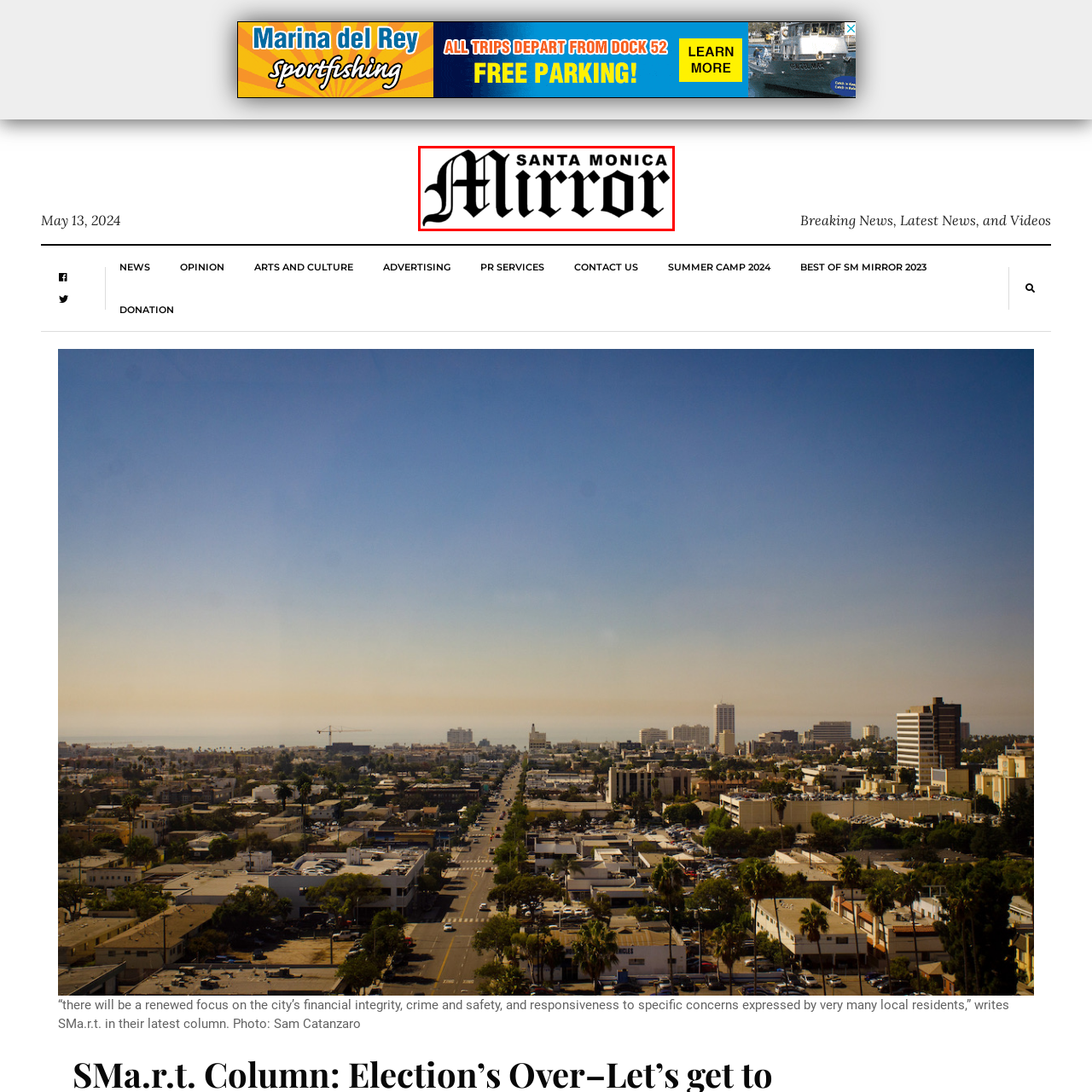Concentrate on the section within the teal border, What is the focus of the publication? 
Provide a single word or phrase as your answer.

Community engagement and current events